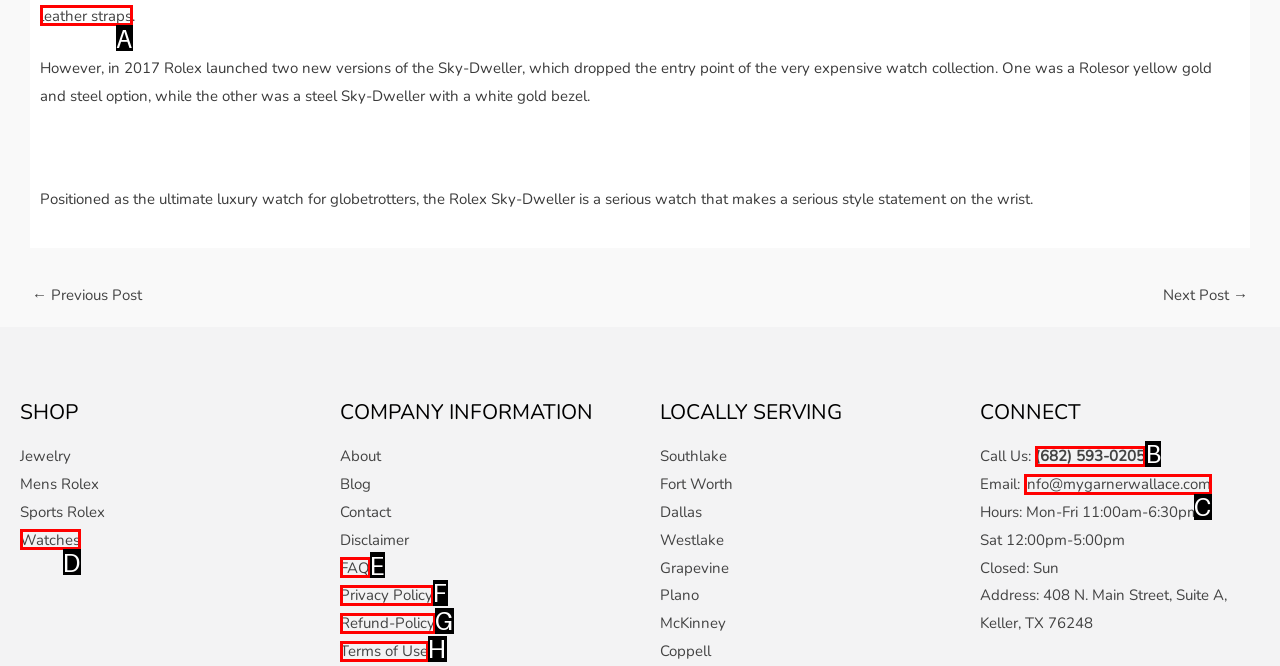Specify the letter of the UI element that should be clicked to achieve the following: Call the store
Provide the corresponding letter from the choices given.

B